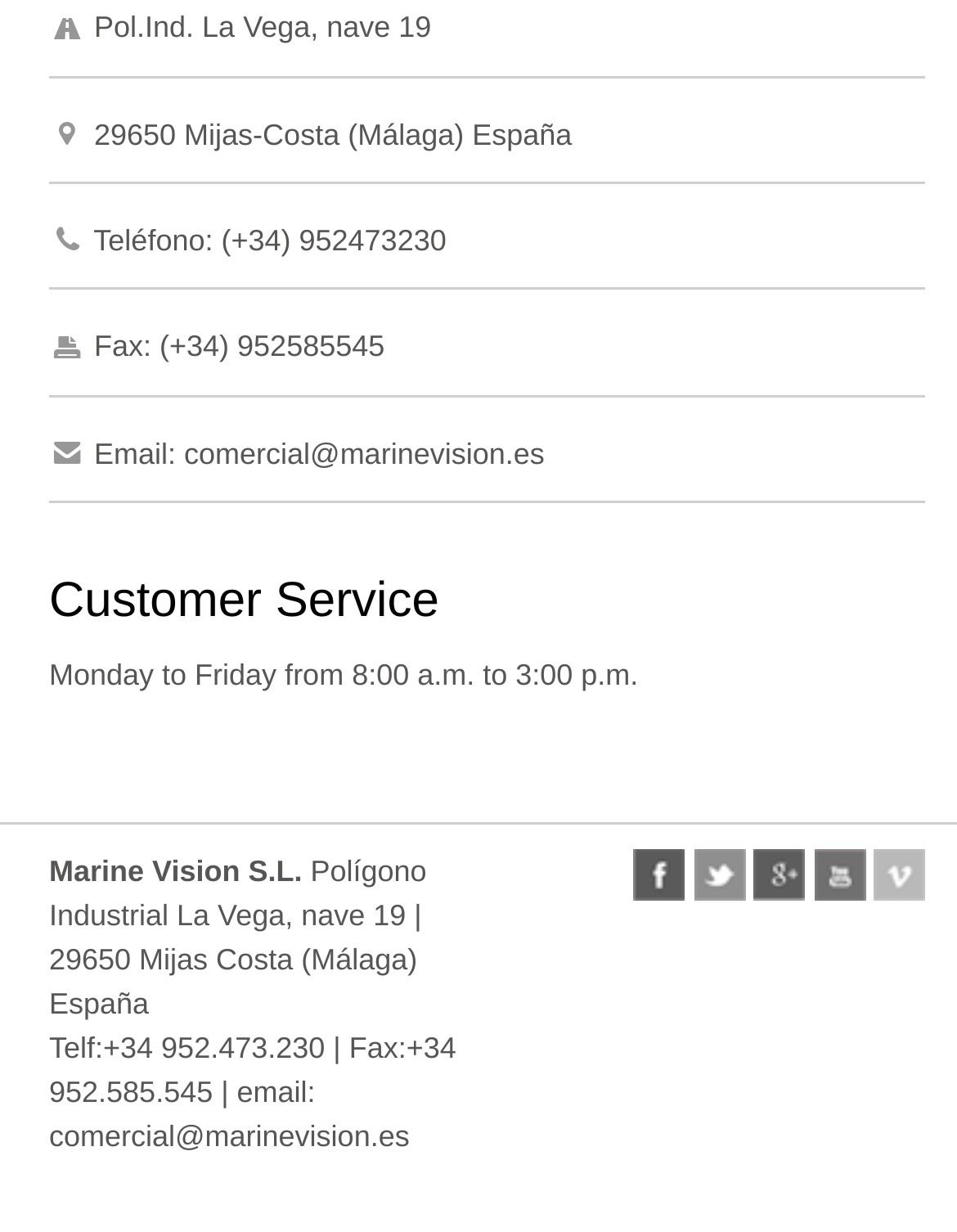Please answer the following query using a single word or phrase: 
What are the company's social media platforms?

Facebook, Twitter, Google, YouTube, Vimeo